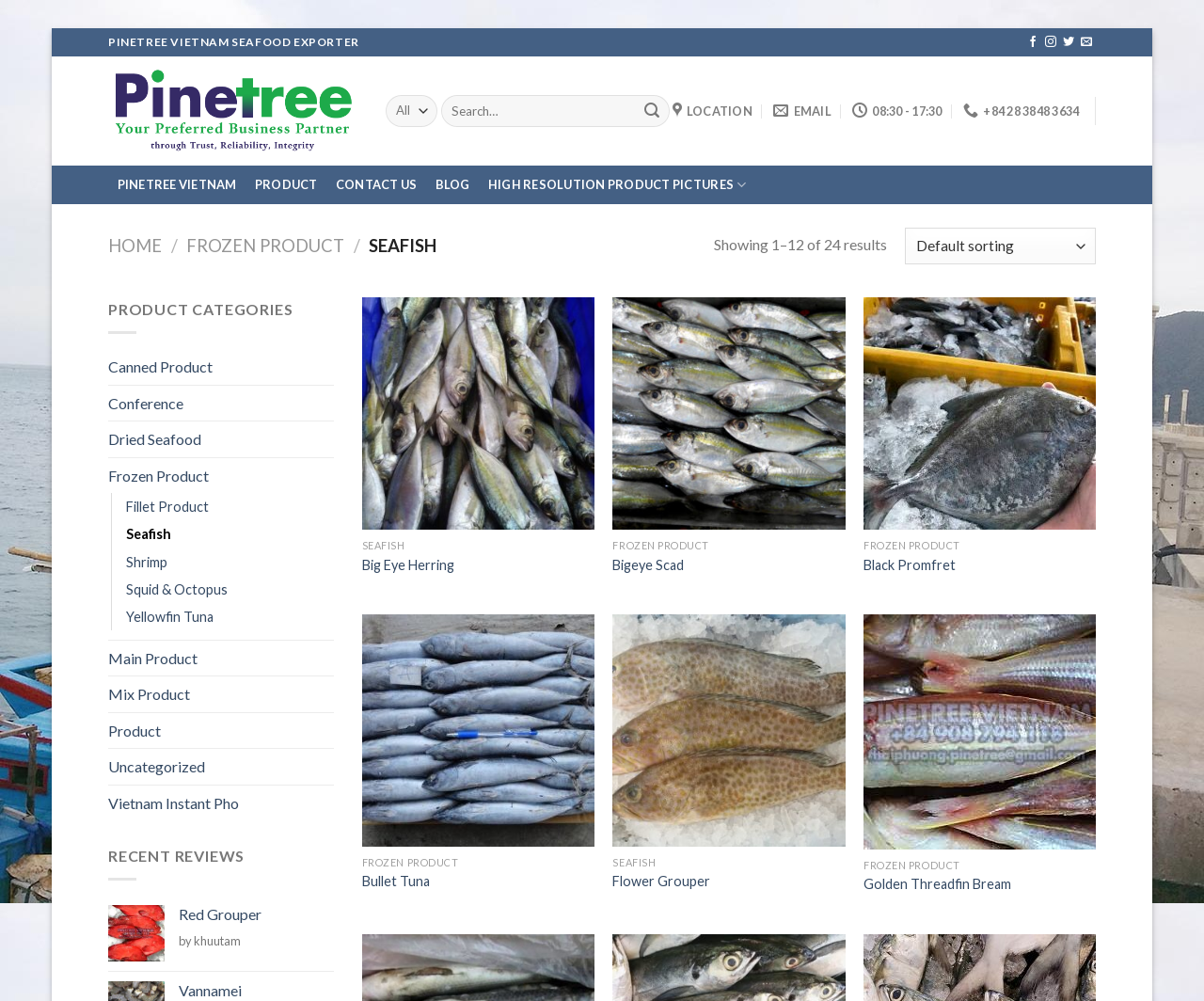From the webpage screenshot, identify the region described by Vannamei. Provide the bounding box coordinates as (top-left x, top-left y, bottom-right x, bottom-right y), with each value being a floating point number between 0 and 1.

[0.148, 0.98, 0.277, 1.0]